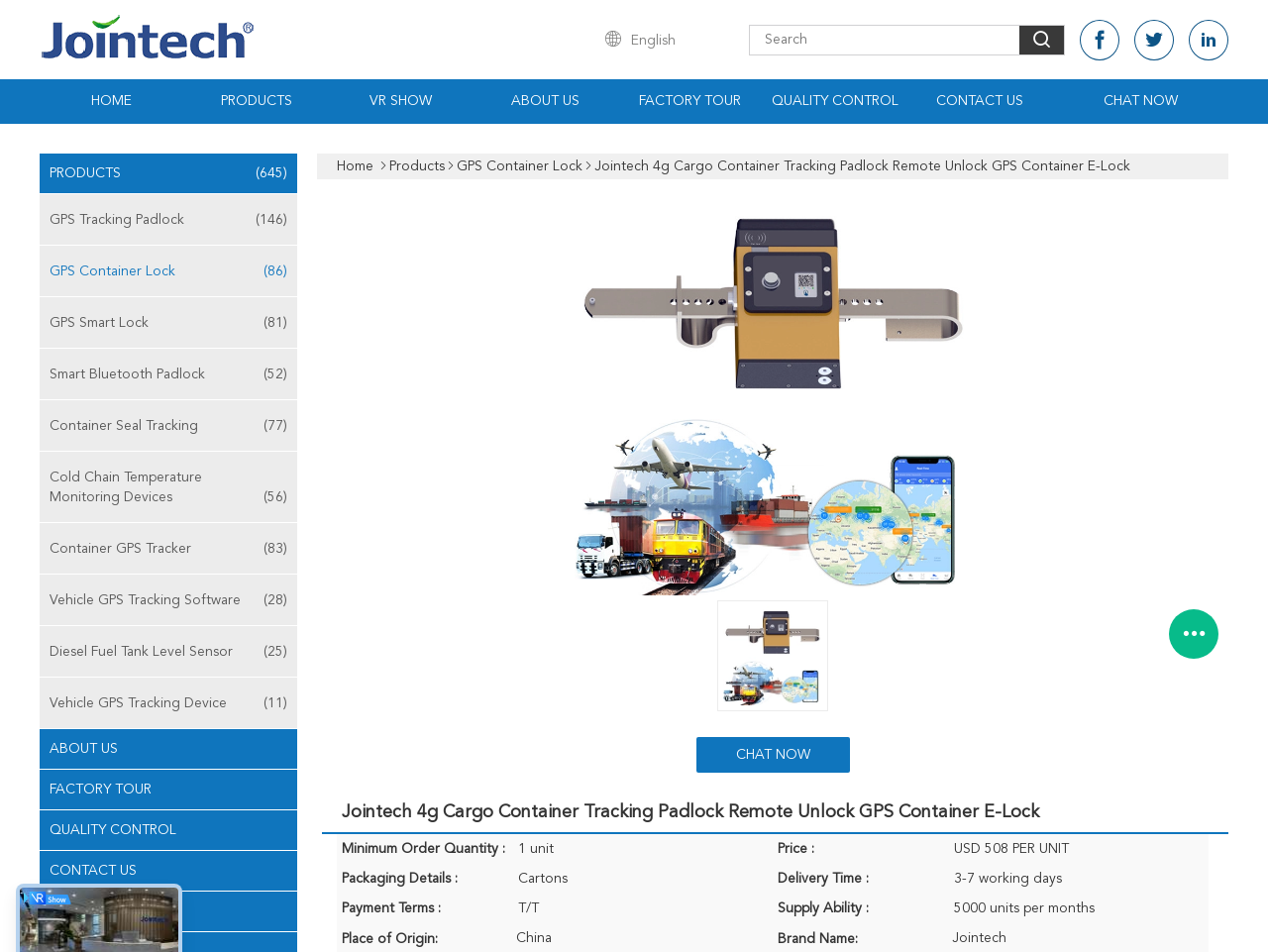How many units can be supplied per month?
Refer to the image and provide a one-word or short phrase answer.

5000 units